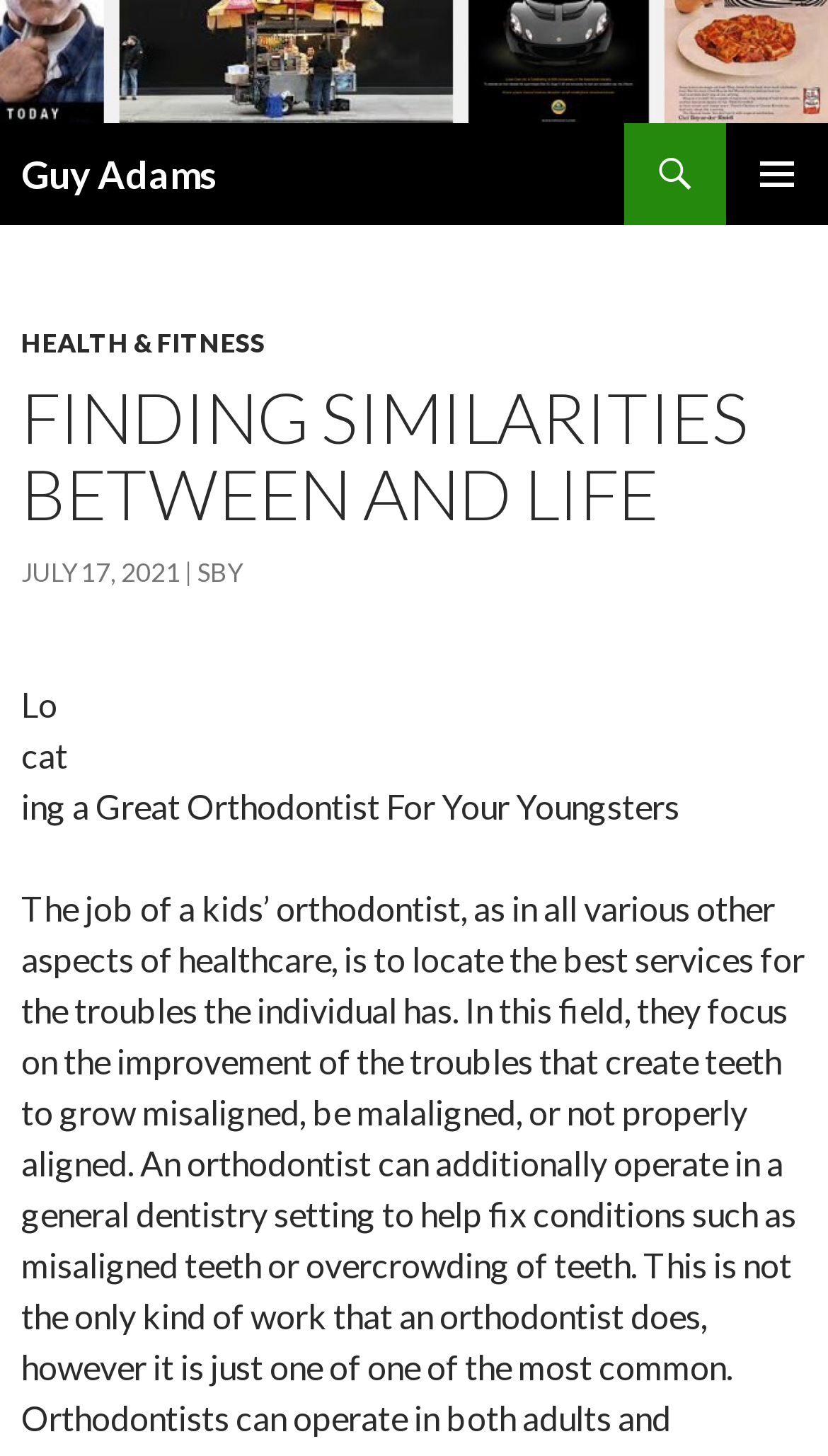Answer the question in a single word or phrase:
What is the topic of the article?

Health & Fitness